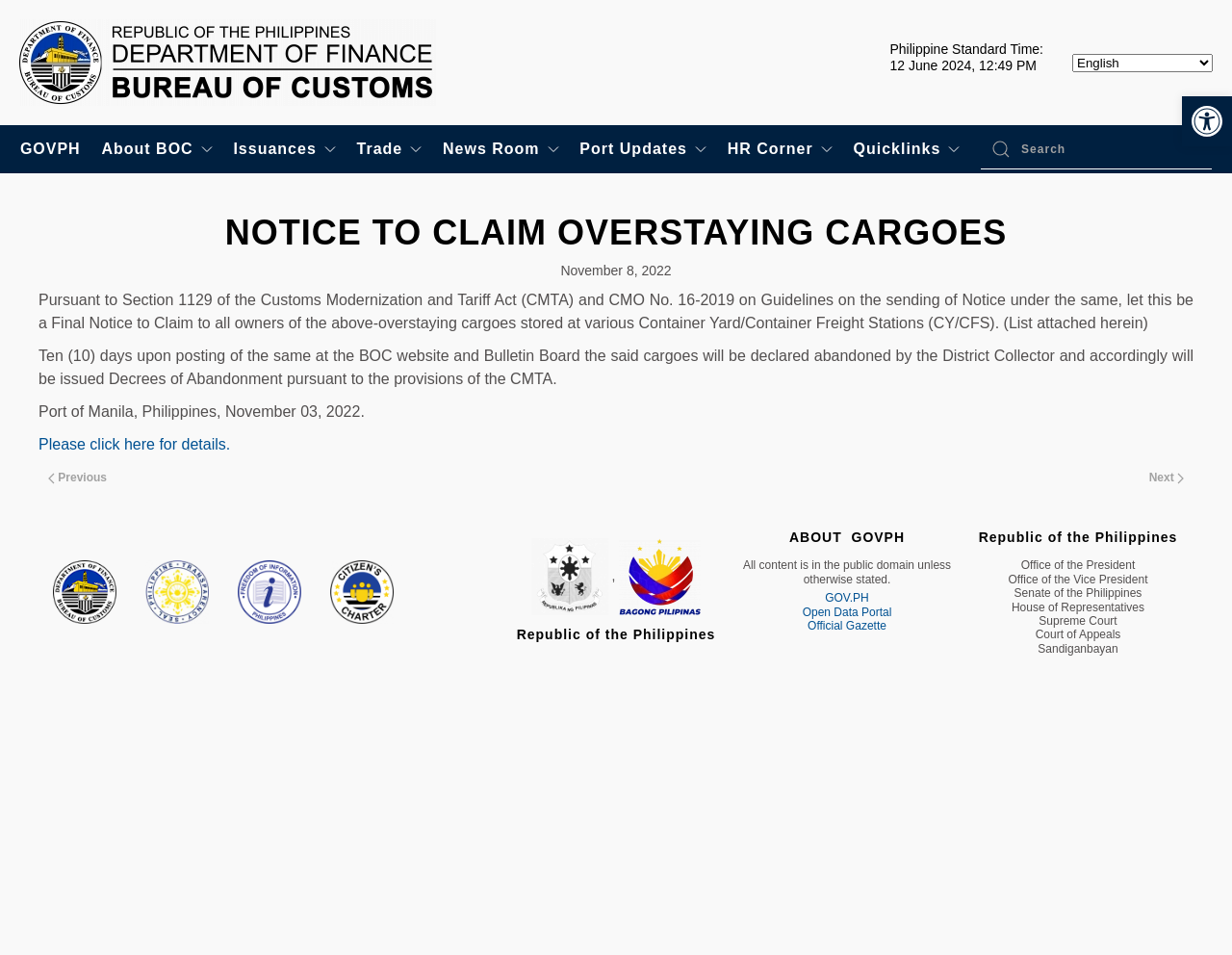Determine the bounding box coordinates of the element that should be clicked to execute the following command: "View previous page".

[0.031, 0.488, 0.095, 0.512]